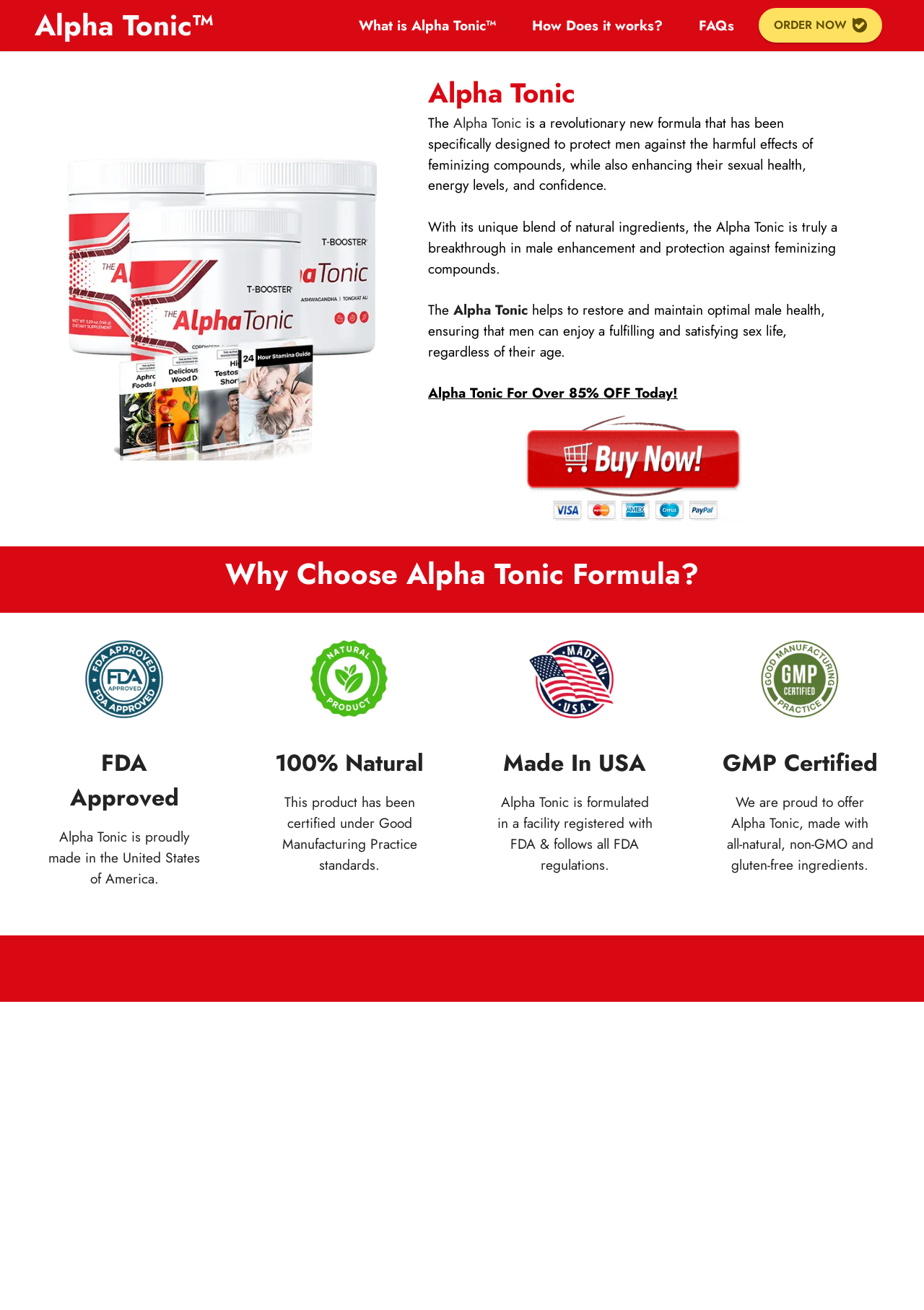Please look at the image and answer the question with a detailed explanation: What is the purpose of the Alpha Tonic?

The purpose of the Alpha Tonic can be found in the static text element 'helps to restore and maintain optimal male health, ensuring that men can enjoy a fulfilling and satisfying sex life, regardless of their age.' with bounding box coordinates [0.463, 0.229, 0.893, 0.276]. This text describes the benefits of using the Alpha Tonic.